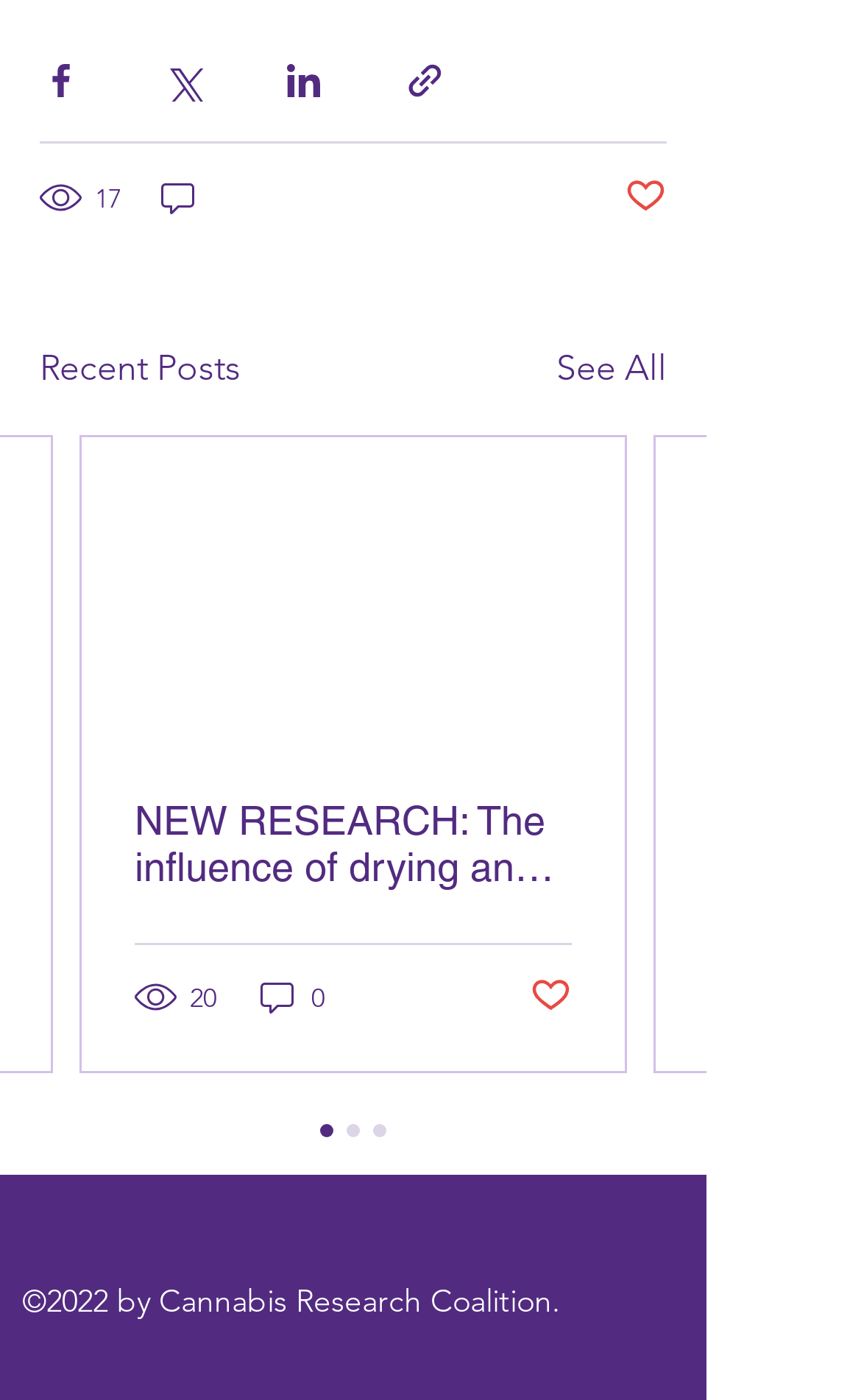How many comments does the first post have?
Using the image as a reference, answer the question with a short word or phrase.

0